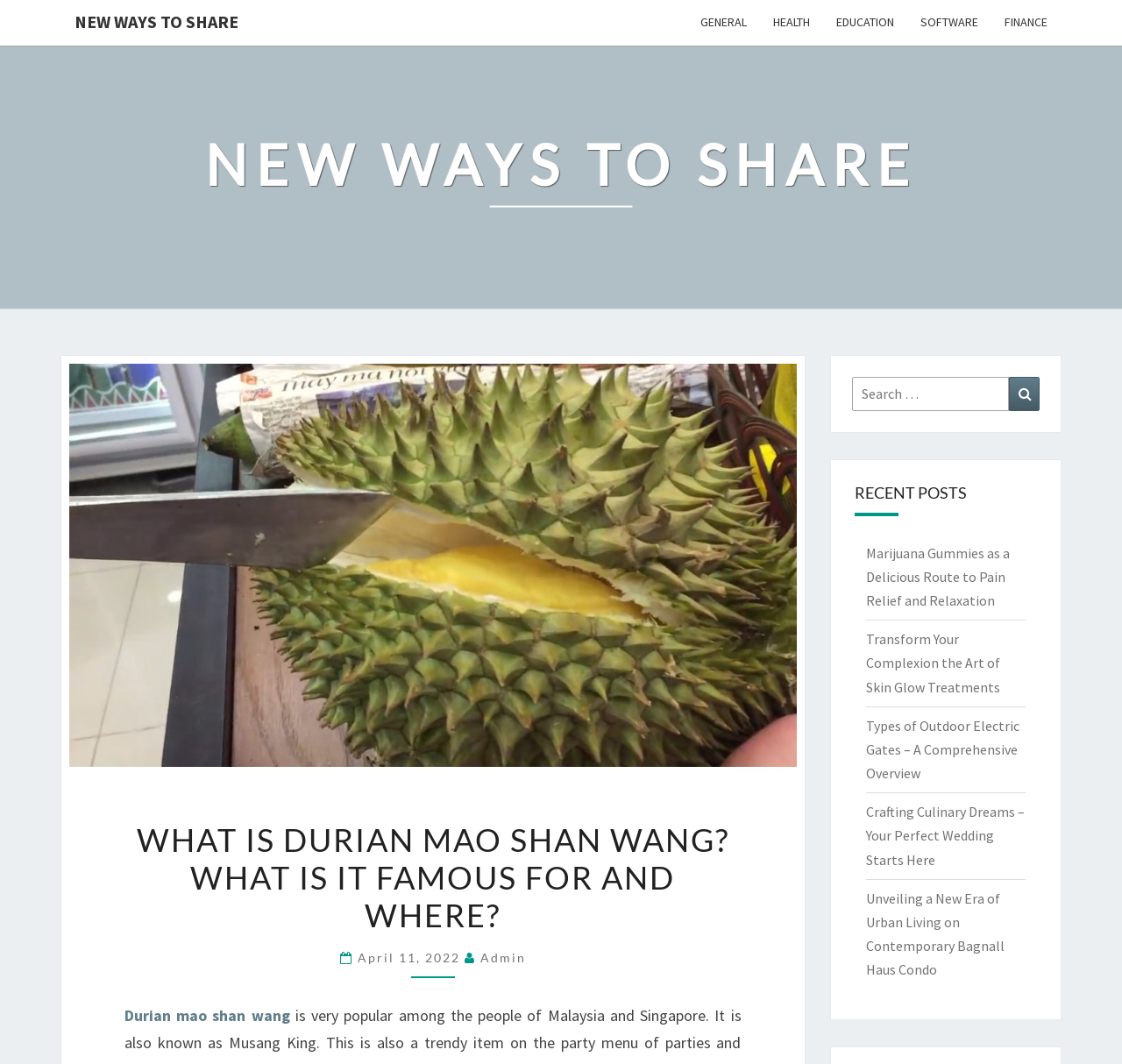Pinpoint the bounding box coordinates for the area that should be clicked to perform the following instruction: "View the 'Unveiling a New Era of Urban Living on Contemporary Bagnall Haus Condo' article".

[0.771, 0.836, 0.895, 0.92]